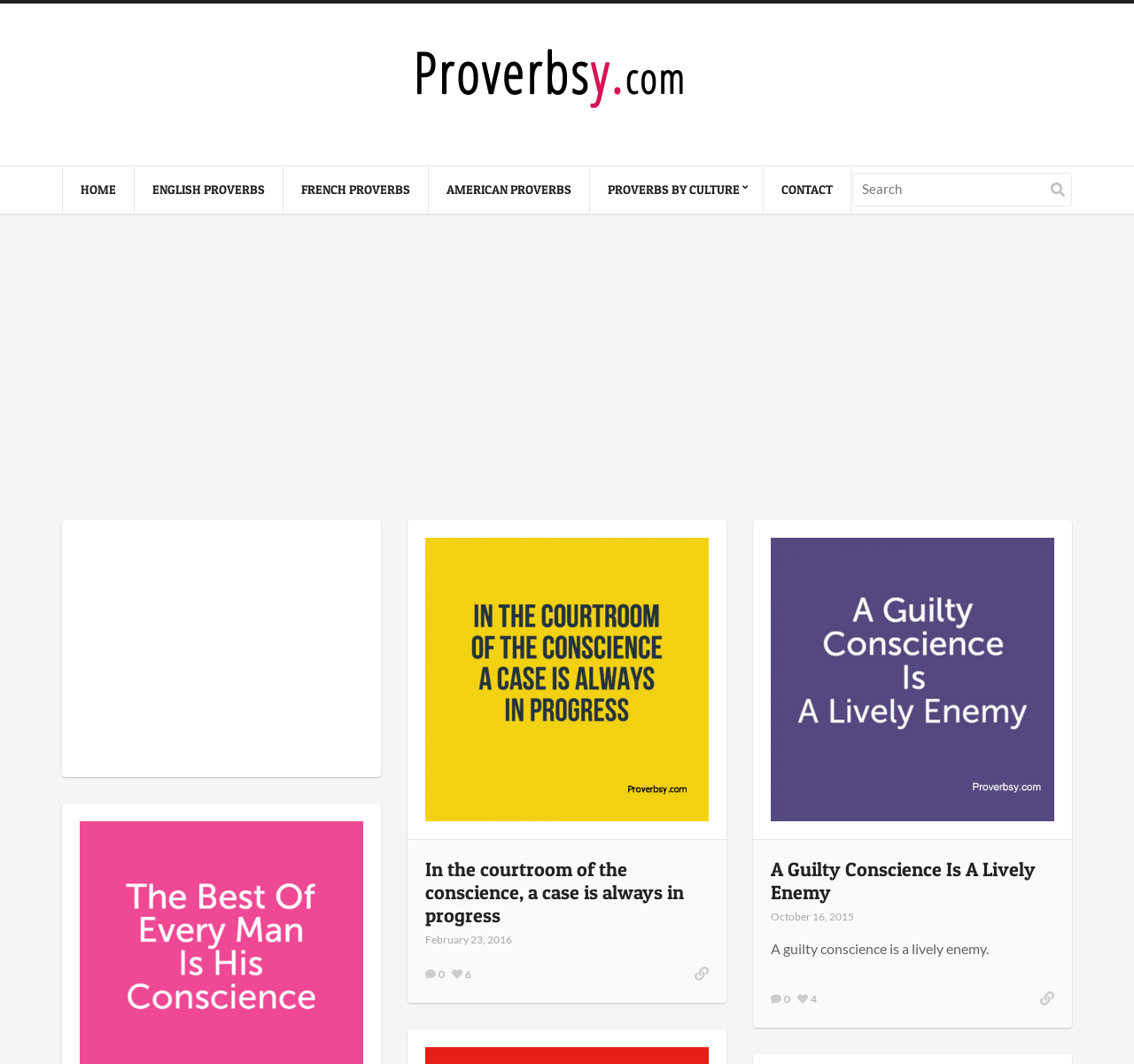Pinpoint the bounding box coordinates of the clickable element needed to complete the instruction: "Contact the website". The coordinates should be provided as four float numbers between 0 and 1: [left, top, right, bottom].

[0.673, 0.156, 0.75, 0.2]